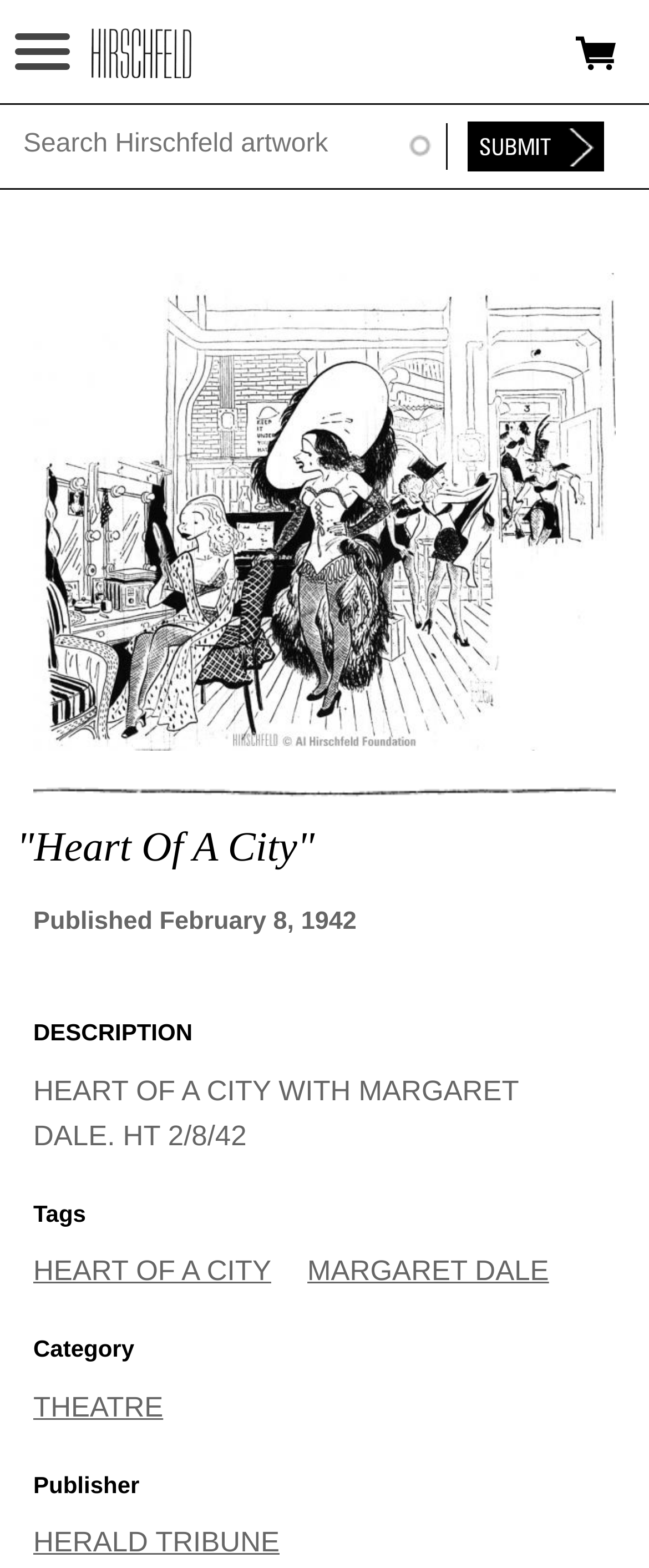What is the date of publication of the artwork?
Based on the image, give a concise answer in the form of a single word or short phrase.

February 8, 1942